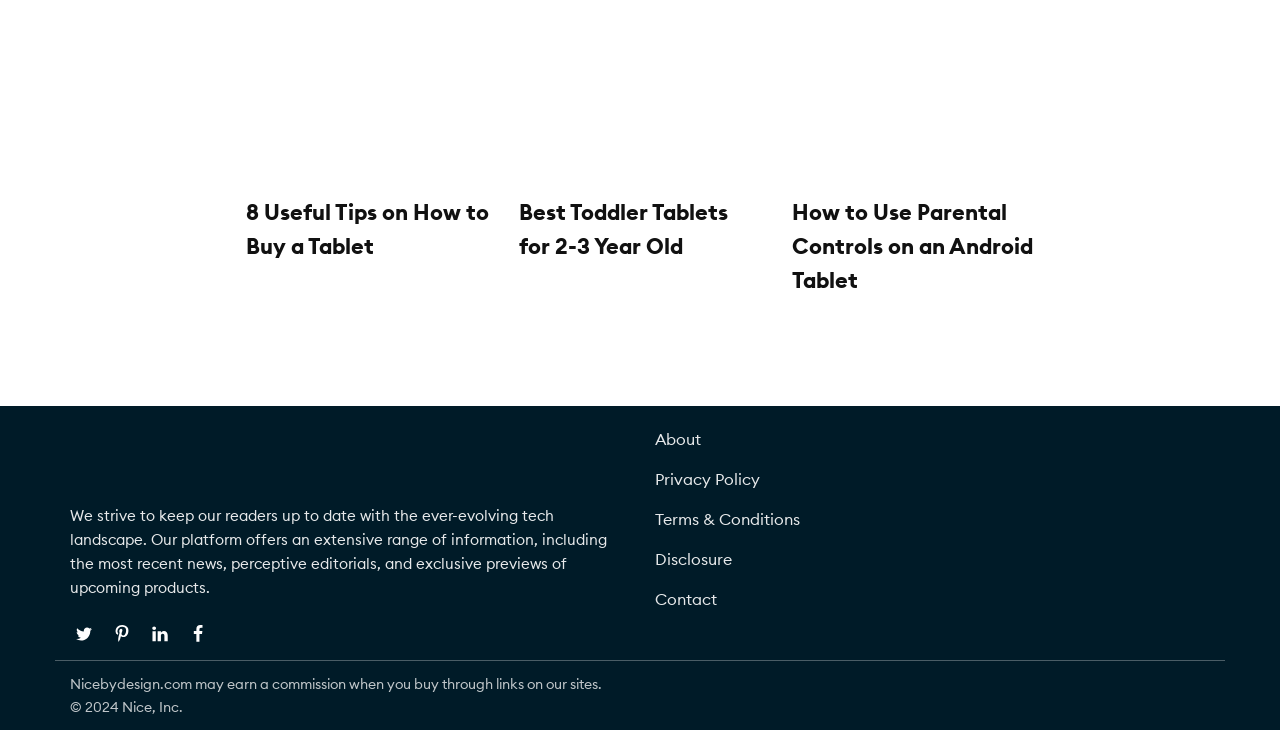Please find the bounding box coordinates of the element that needs to be clicked to perform the following instruction: "Go to About page". The bounding box coordinates should be four float numbers between 0 and 1, represented as [left, top, right, bottom].

[0.512, 0.588, 0.548, 0.615]